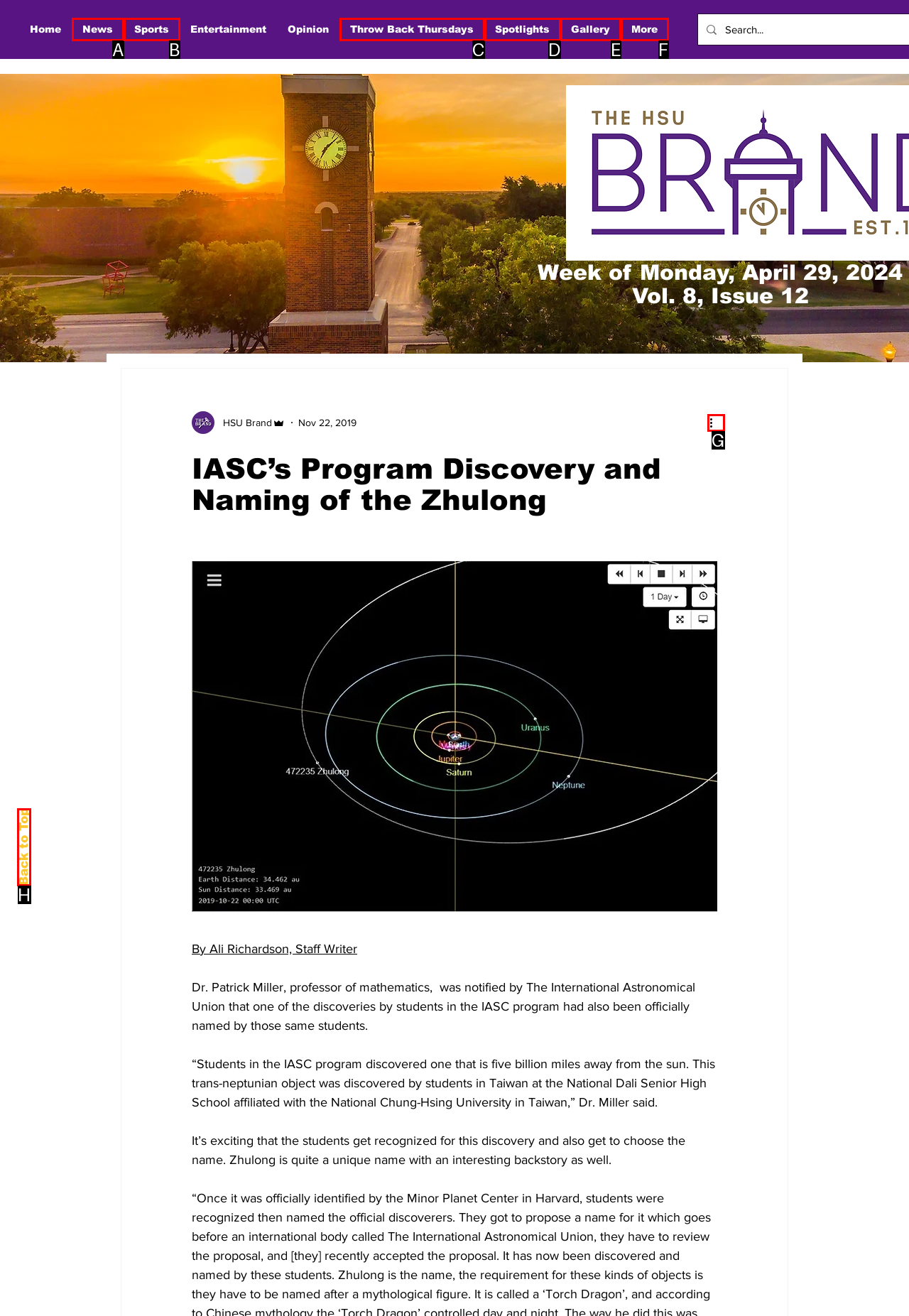Determine the HTML element that aligns with the description: Back to Top
Answer by stating the letter of the appropriate option from the available choices.

H